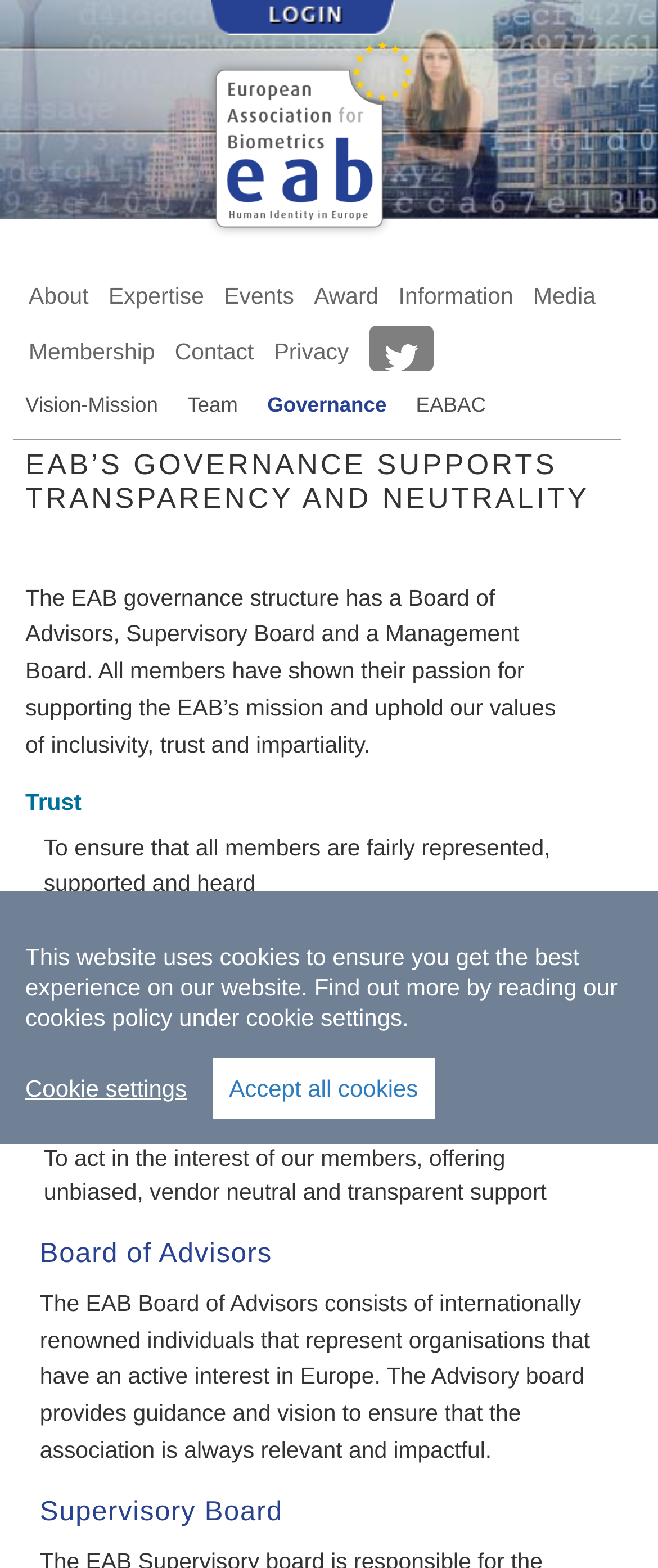Using the provided element description: "title="Follow us on Twitter"", determine the bounding box coordinates of the corresponding UI element in the screenshot.

[0.573, 0.208, 0.645, 0.229]